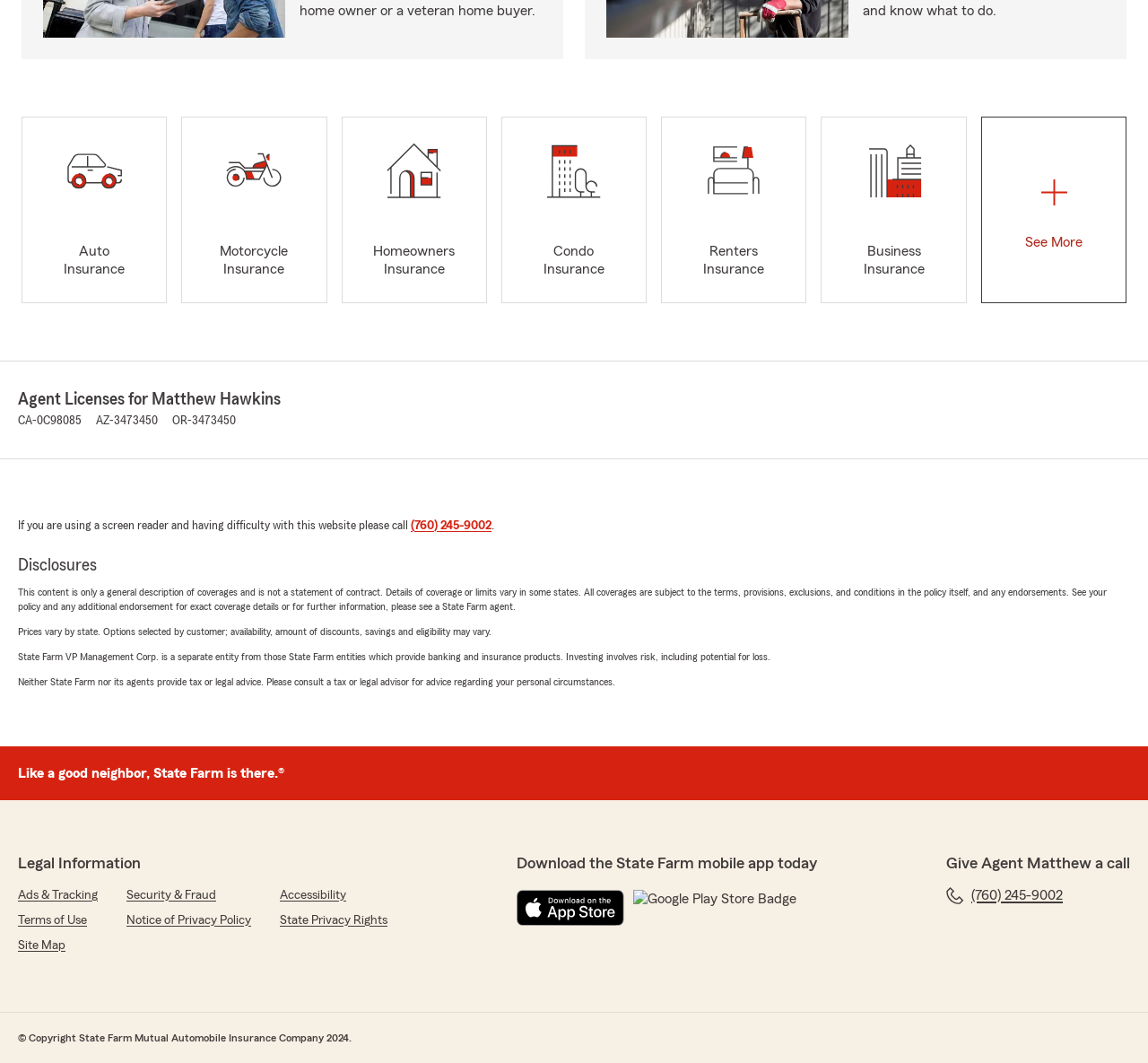Please identify the bounding box coordinates of the element that needs to be clicked to execute the following command: "Call (760) 245-9002". Provide the bounding box using four float numbers between 0 and 1, formatted as [left, top, right, bottom].

[0.358, 0.489, 0.428, 0.5]